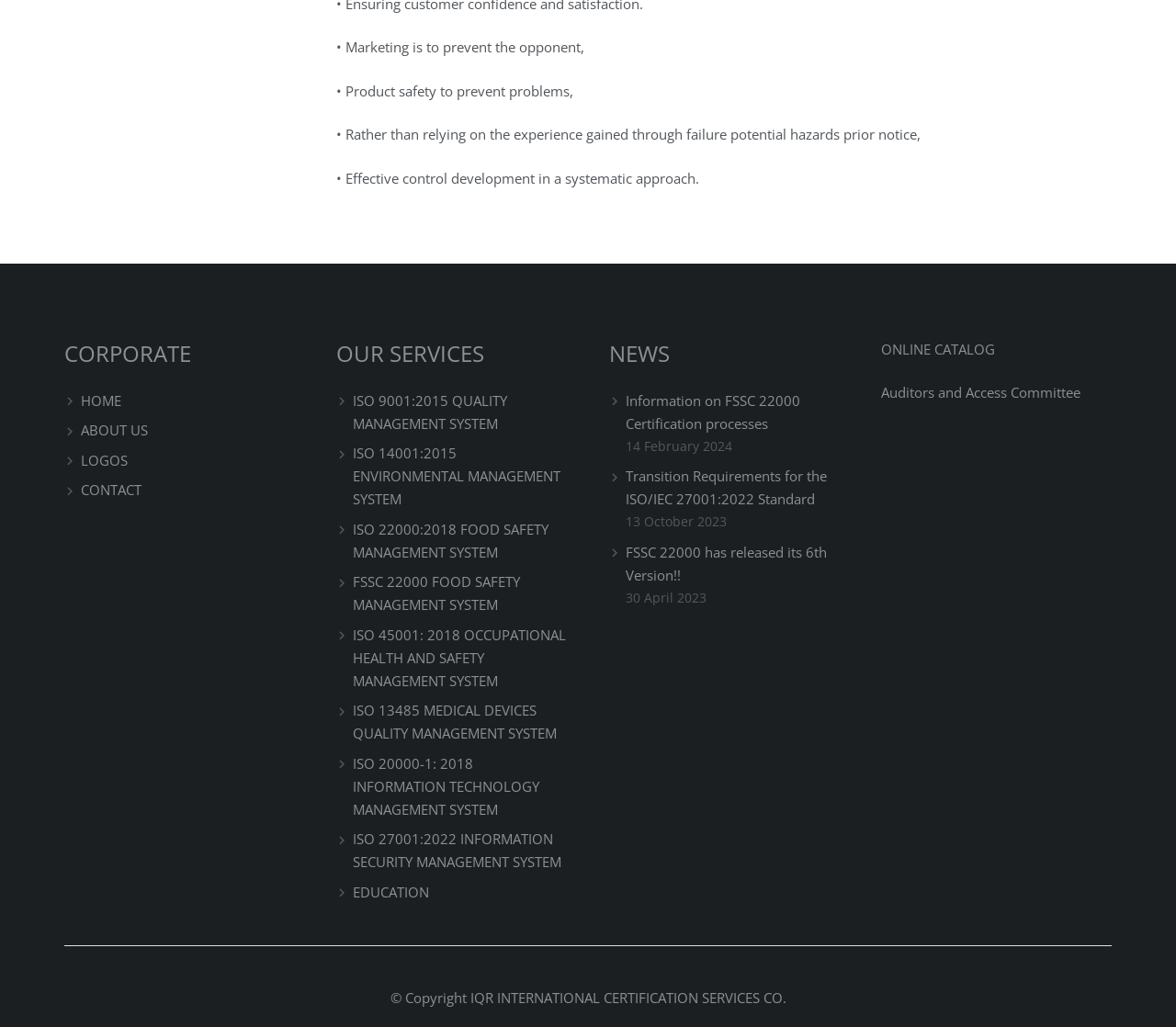Predict the bounding box of the UI element based on the description: "Auditors and Access Committee". The coordinates should be four float numbers between 0 and 1, formatted as [left, top, right, bottom].

[0.749, 0.373, 0.919, 0.391]